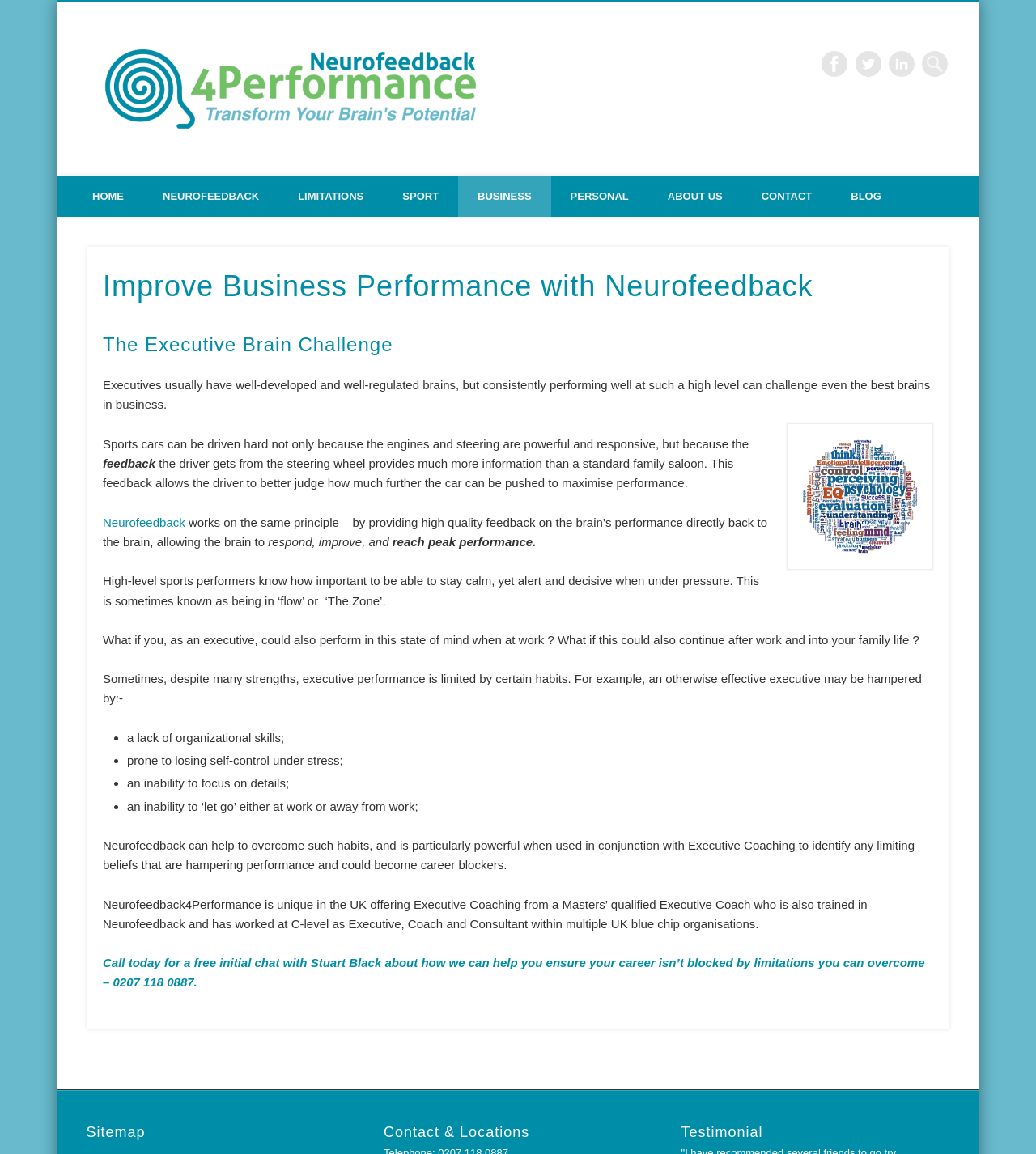Pinpoint the bounding box coordinates of the area that should be clicked to complete the following instruction: "Go to HOME page". The coordinates must be given as four float numbers between 0 and 1, i.e., [left, top, right, bottom].

[0.07, 0.152, 0.138, 0.188]